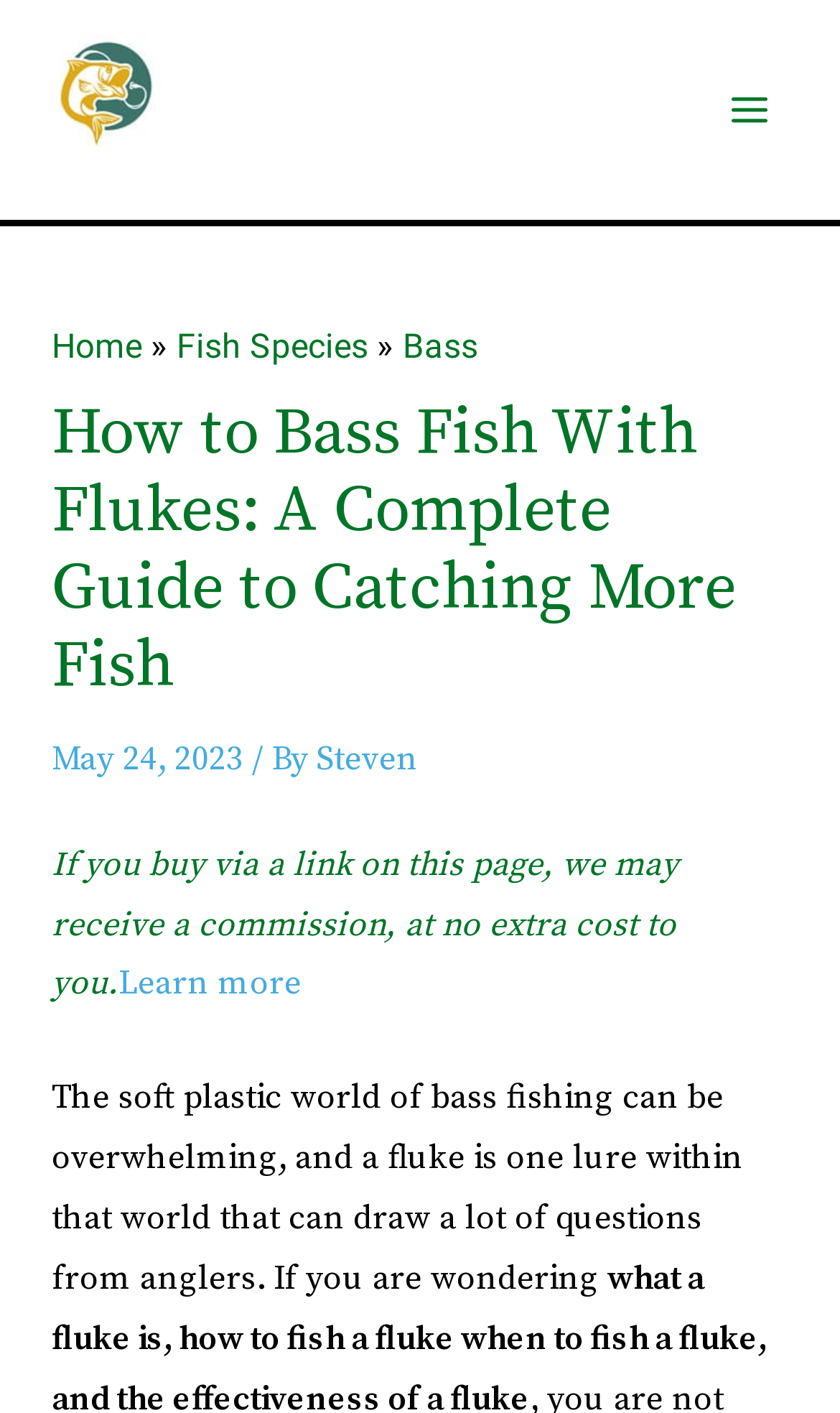Analyze the image and deliver a detailed answer to the question: What is the name of the website?

The name of the website can be found at the top left corner of the webpage, where it says 'Lure Me Fish' in a logo format, and it's also a clickable link.